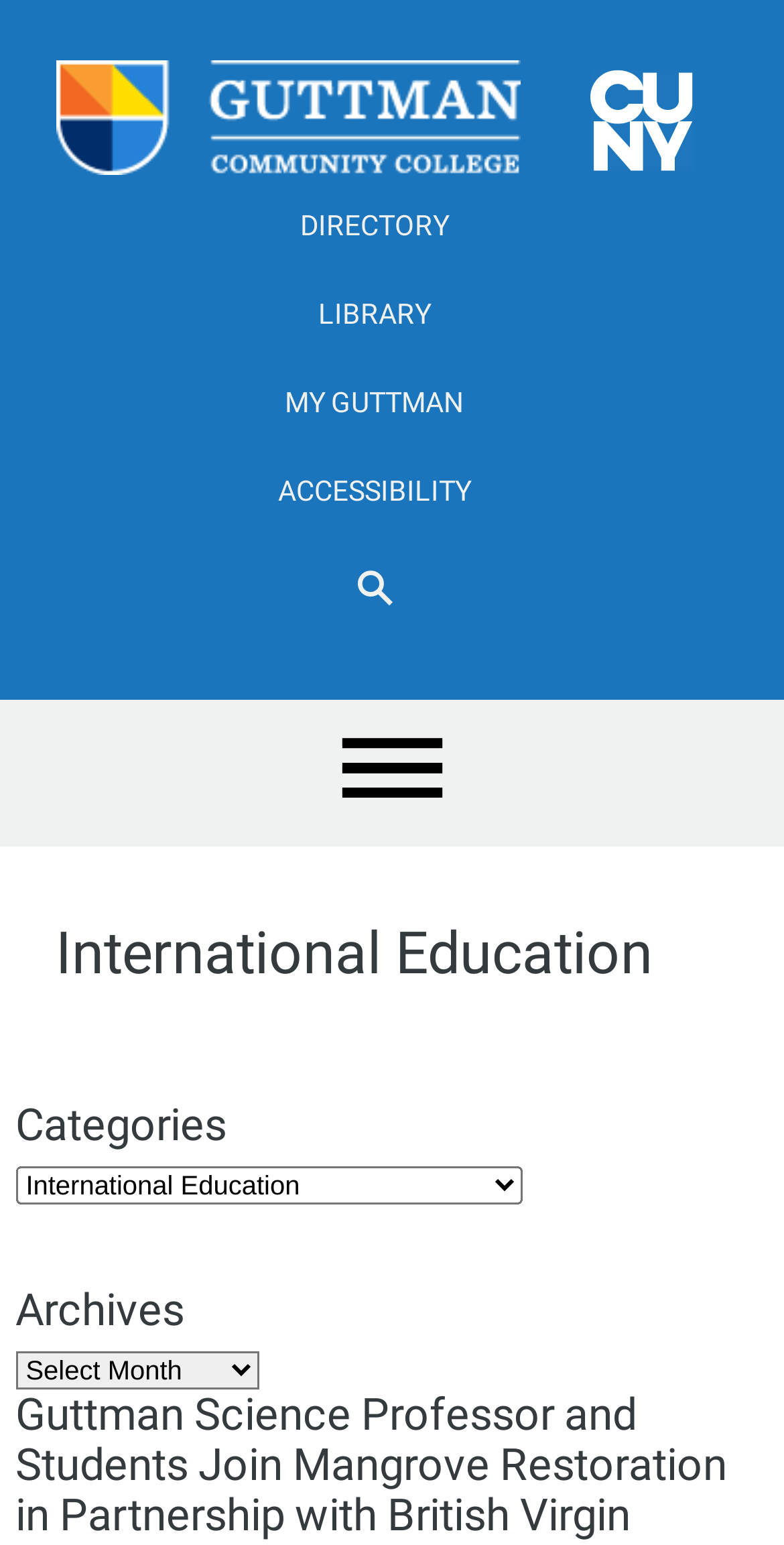Locate the bounding box coordinates for the element described below: "title="CUNY Website"". The coordinates must be four float values between 0 and 1, formatted as [left, top, right, bottom].

[0.741, 0.083, 0.897, 0.105]